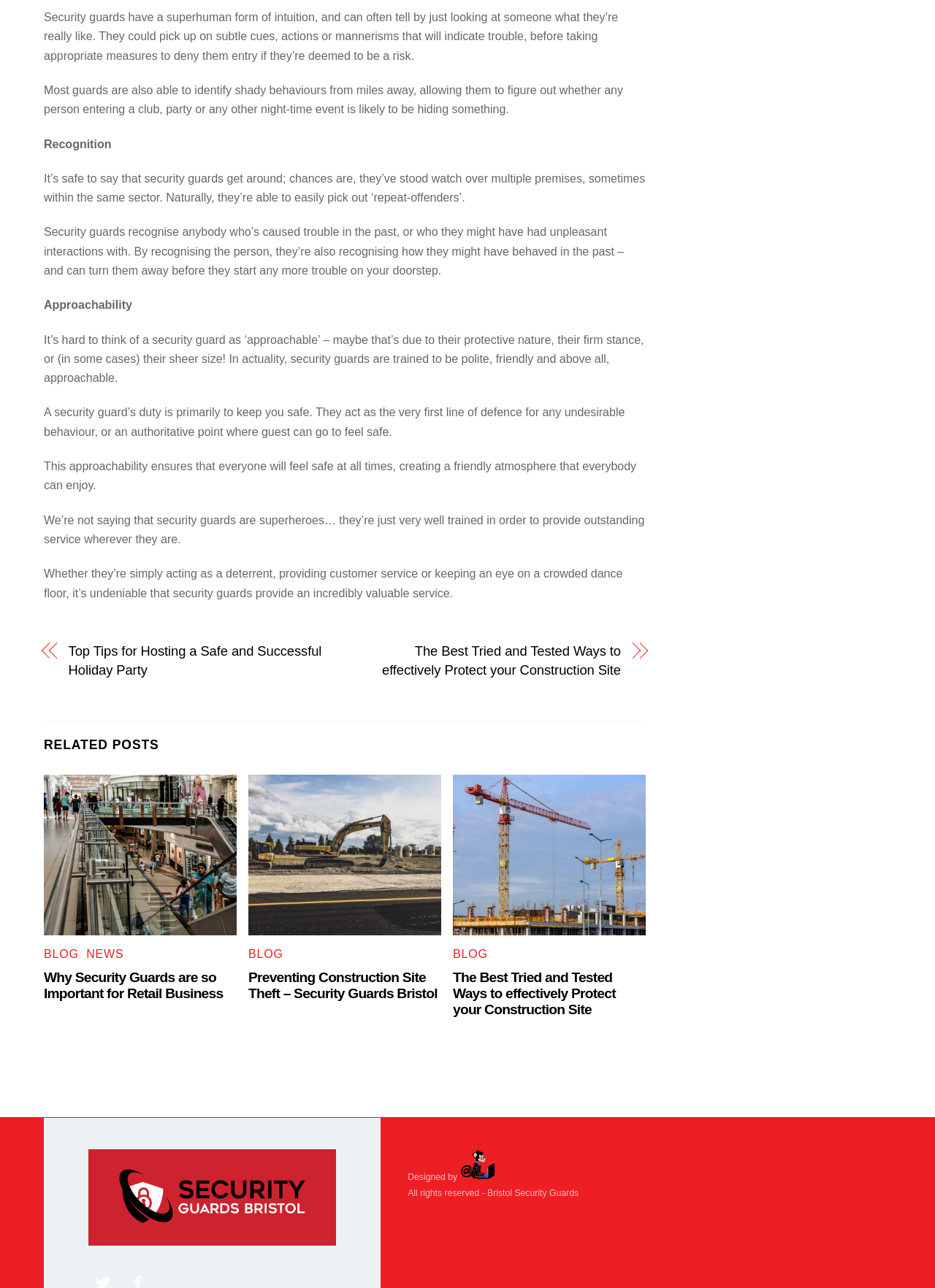Locate the UI element that matches the description aria-label="twitter" in the webpage screenshot. Return the bounding box coordinates in the format (top-left x, top-left y, bottom-right x, bottom-right y), with values ranging from 0 to 1.

[0.094, 0.99, 0.126, 0.999]